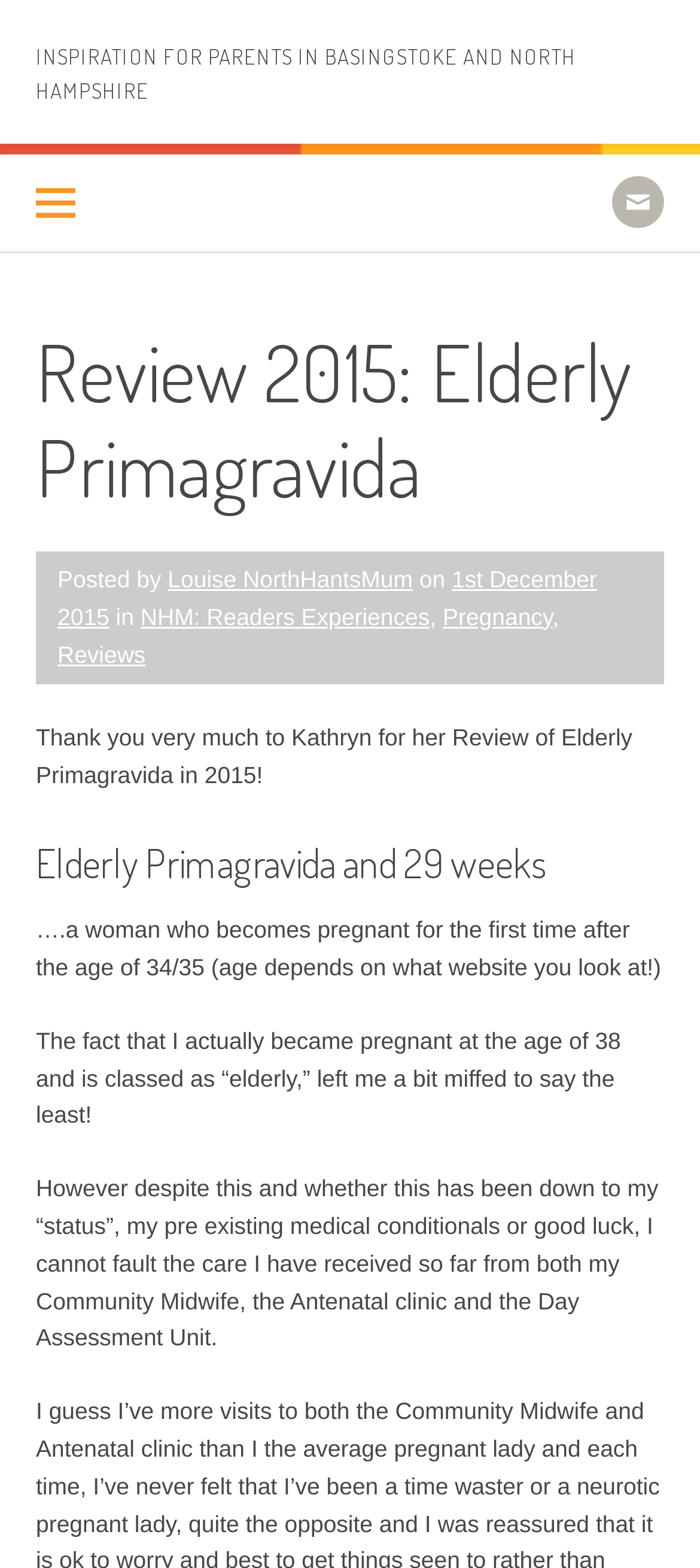Answer the question below with a single word or a brief phrase: 
What is the author's age when she became pregnant?

38